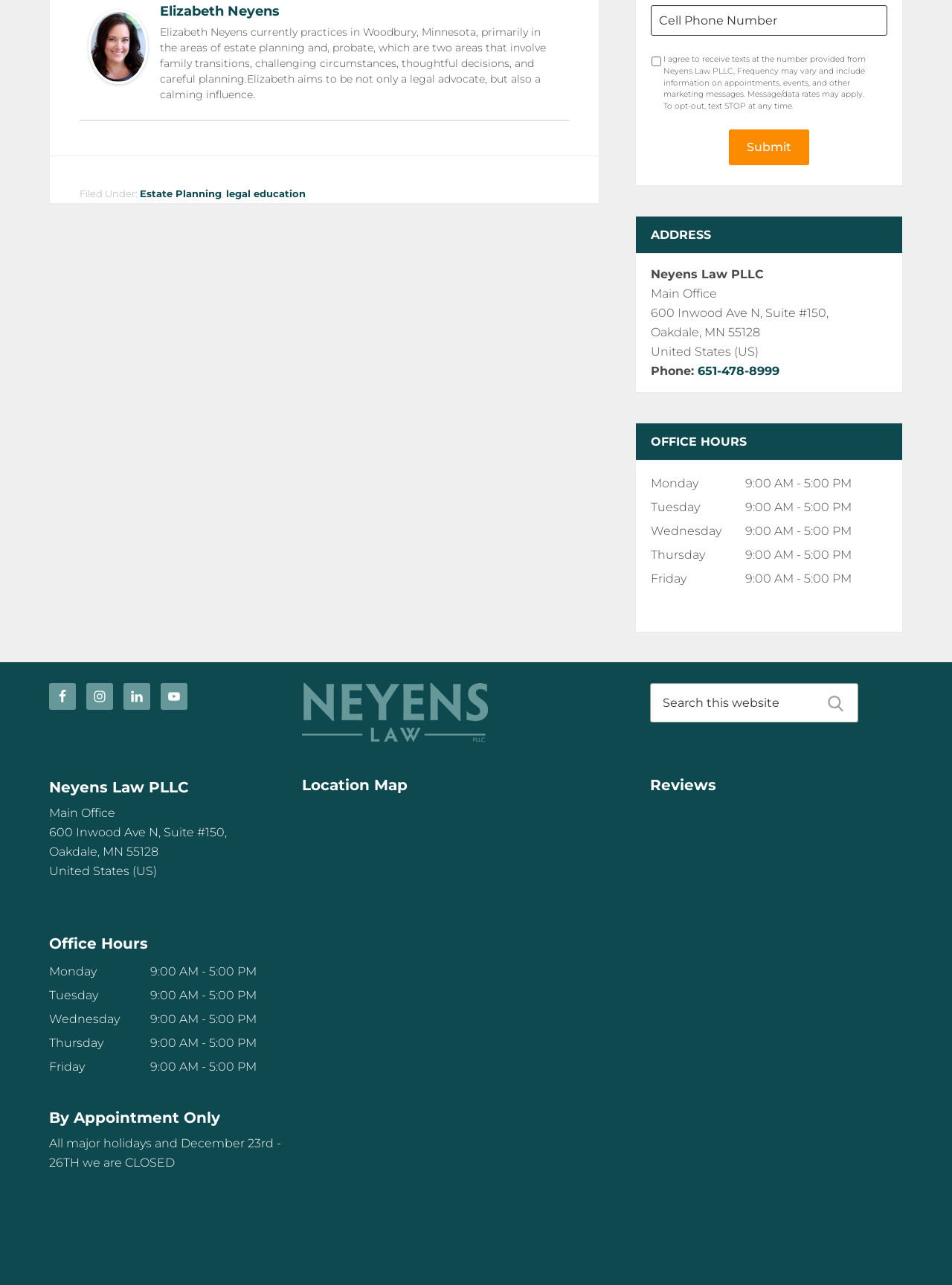Provide the bounding box coordinates of the HTML element this sentence describes: "Instagram". The bounding box coordinates consist of four float numbers between 0 and 1, i.e., [left, top, right, bottom].

[0.091, 0.532, 0.119, 0.553]